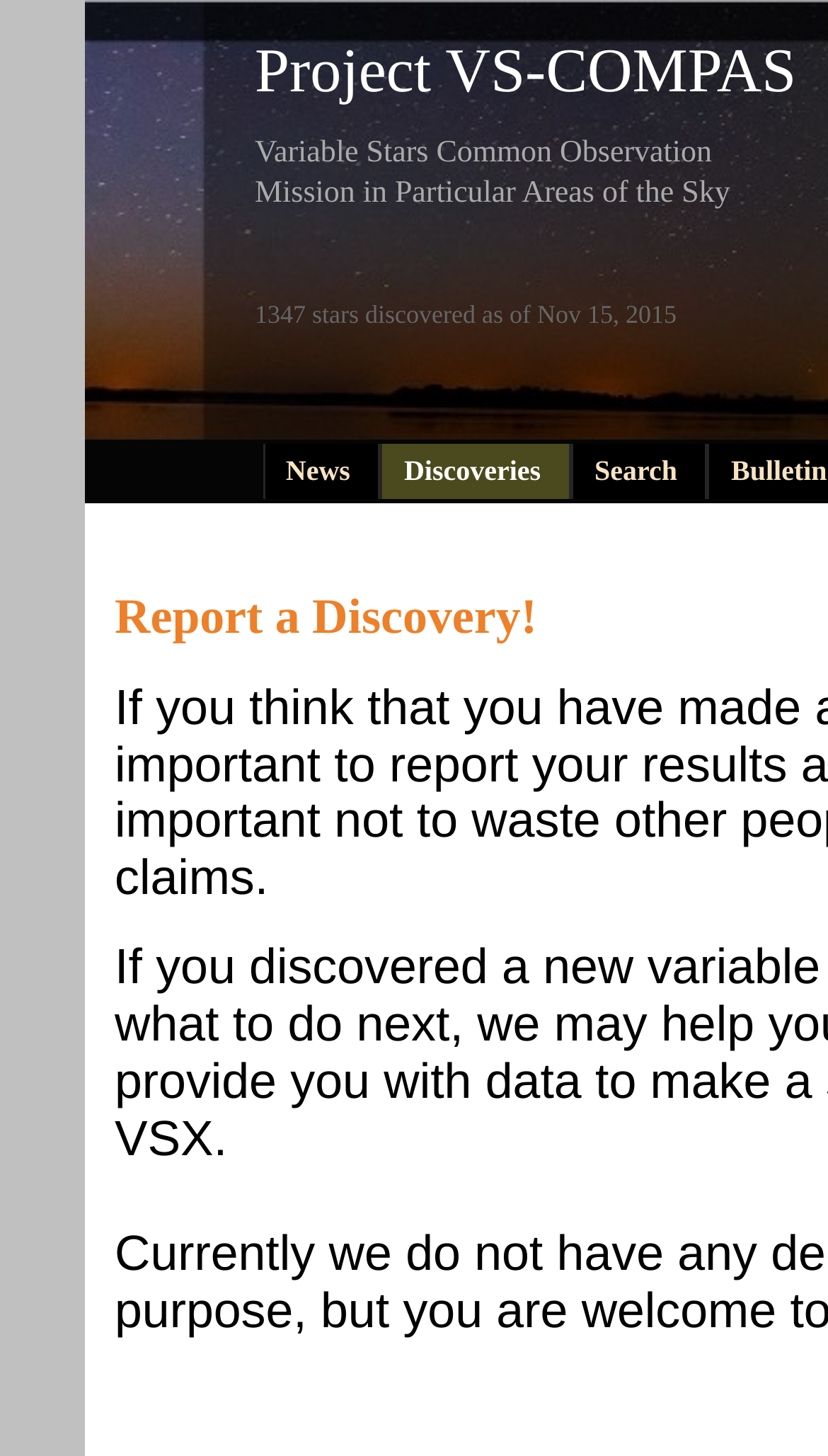What is the subtitle of the webpage?
Please use the visual content to give a single word or phrase answer.

Variable Stars Common Observation Mission in Particular Areas of the Sky